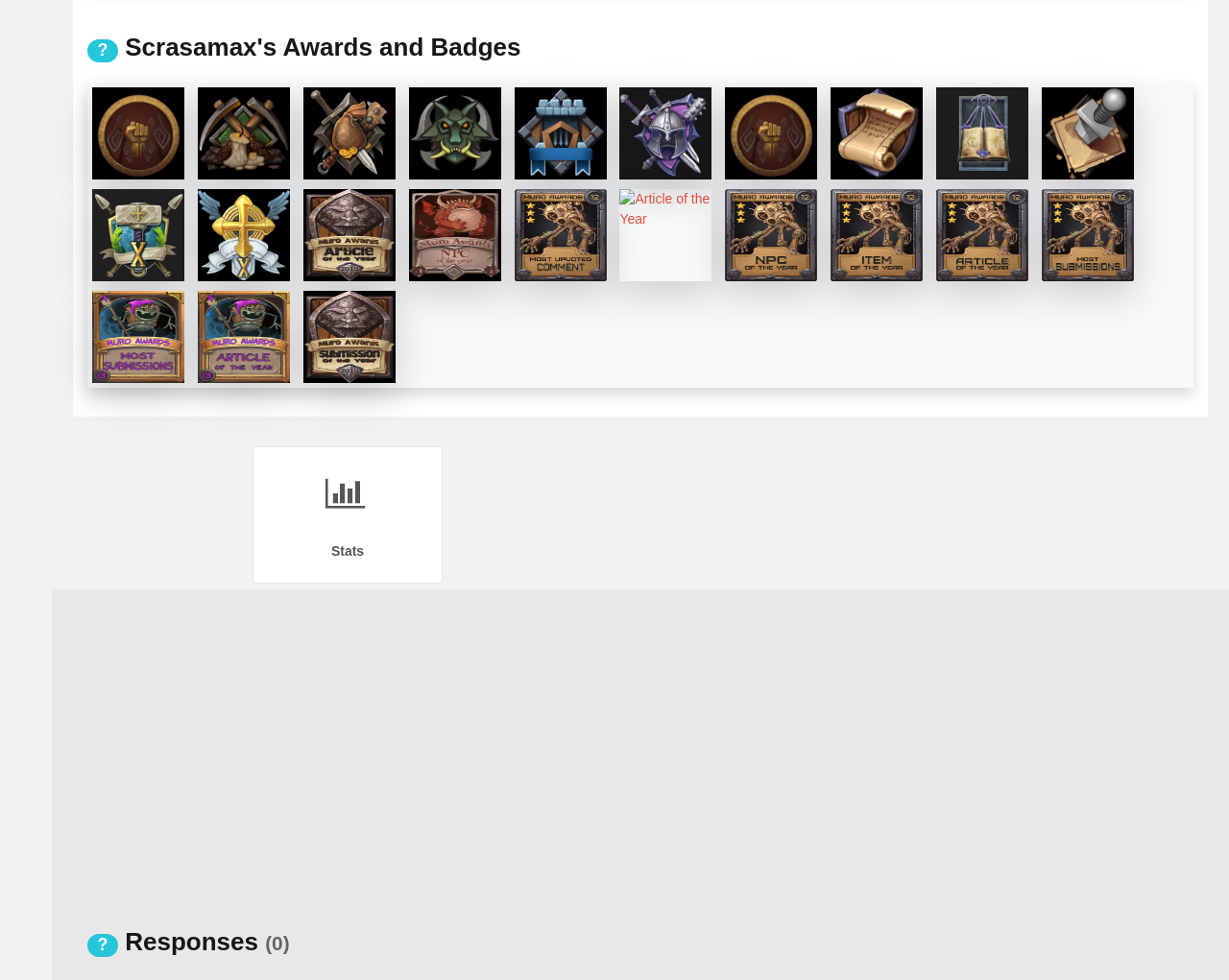Please answer the following question using a single word or phrase: 
How many awards are listed?

16